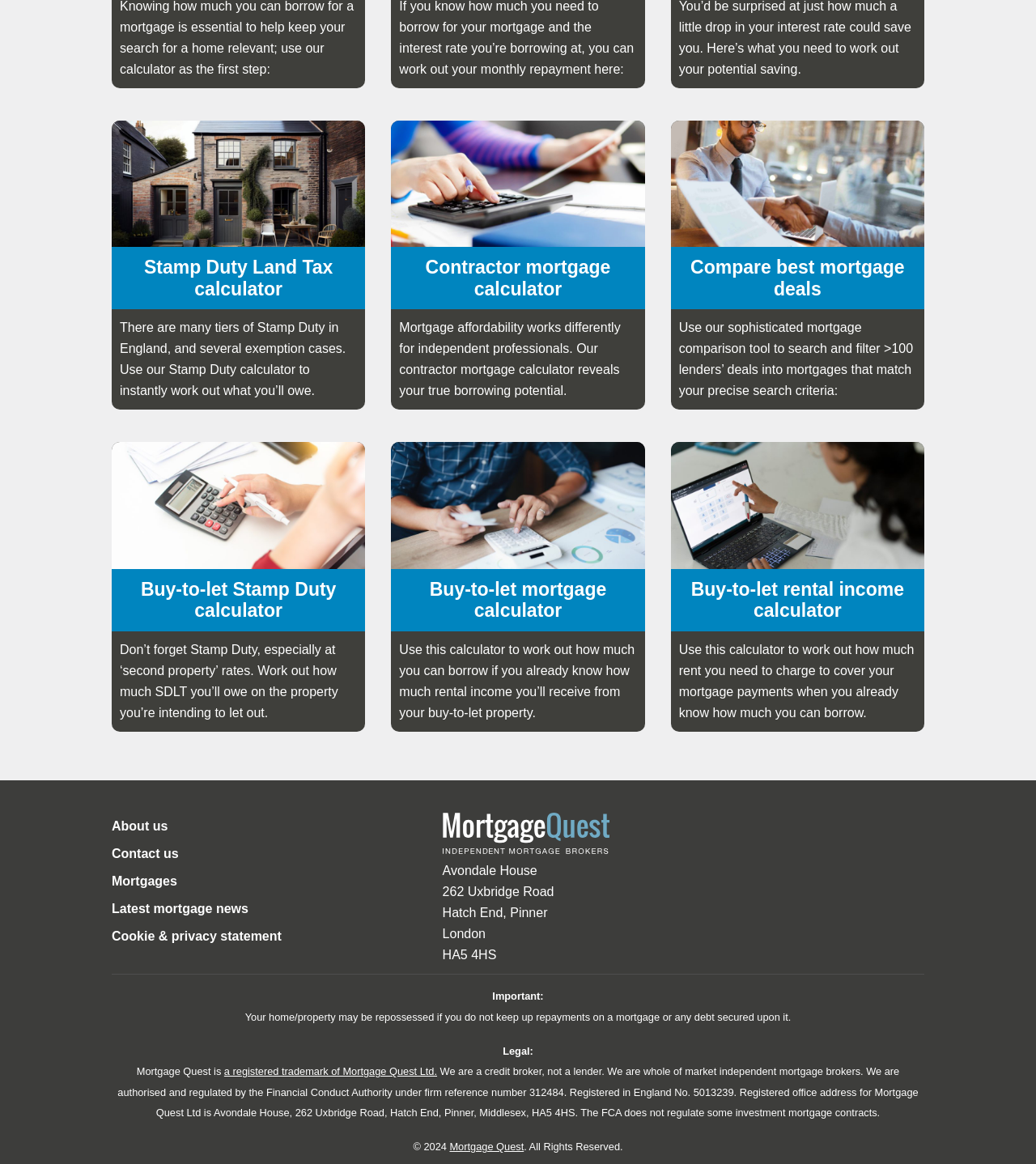Examine the image carefully and respond to the question with a detailed answer: 
How many links are there in the footer section?

I counted the number of link elements at the bottom of the page, which are 'About us', 'Contact us', 'Mortgages', 'Latest mortgage news', 'Cookie & privacy statement', 'a registered trademark of Mortgage Quest Ltd.', and 'Mortgage Quest'.